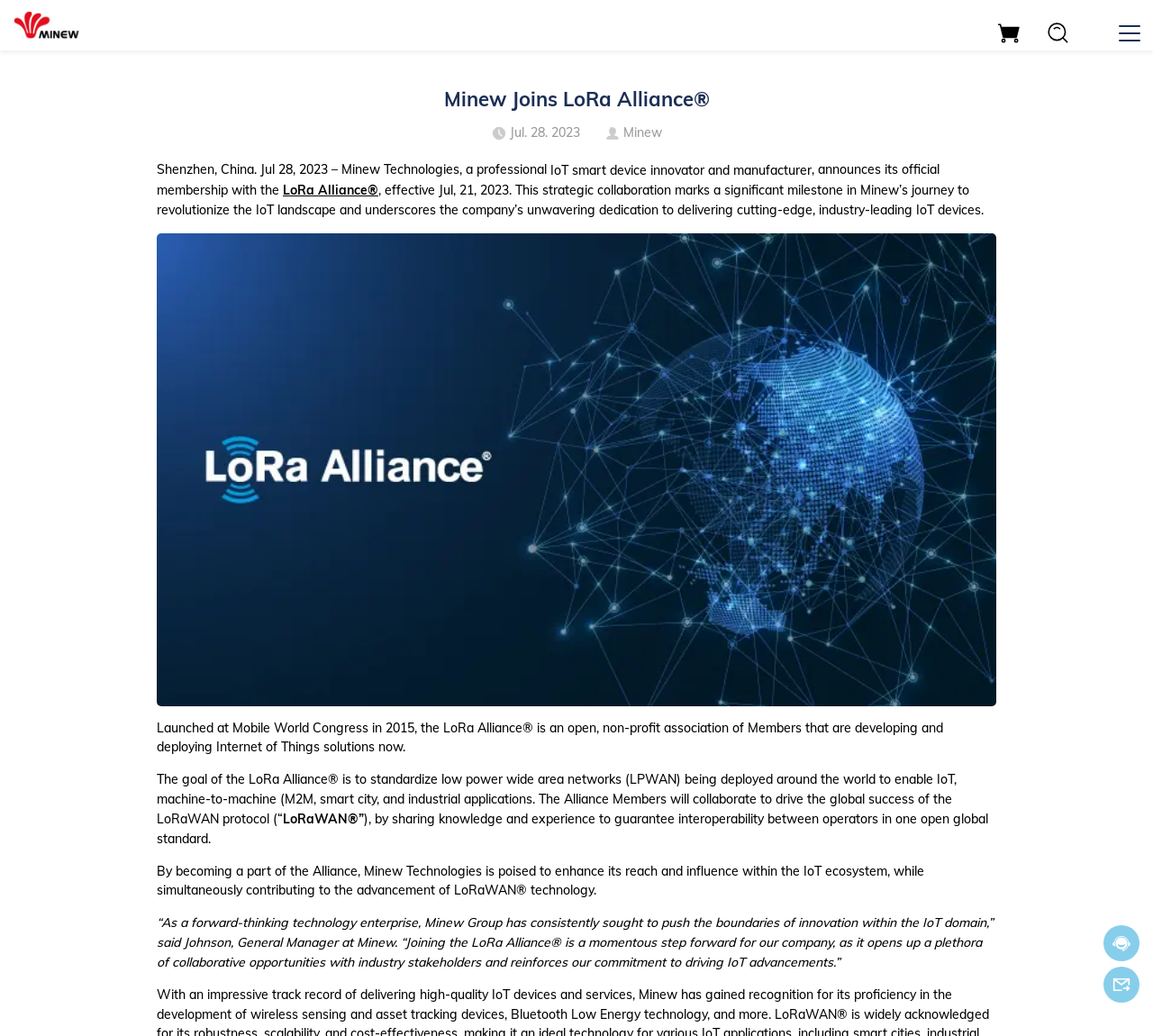Provide the bounding box coordinates of the UI element this sentence describes: "LoRa Alliance®".

[0.245, 0.176, 0.328, 0.192]